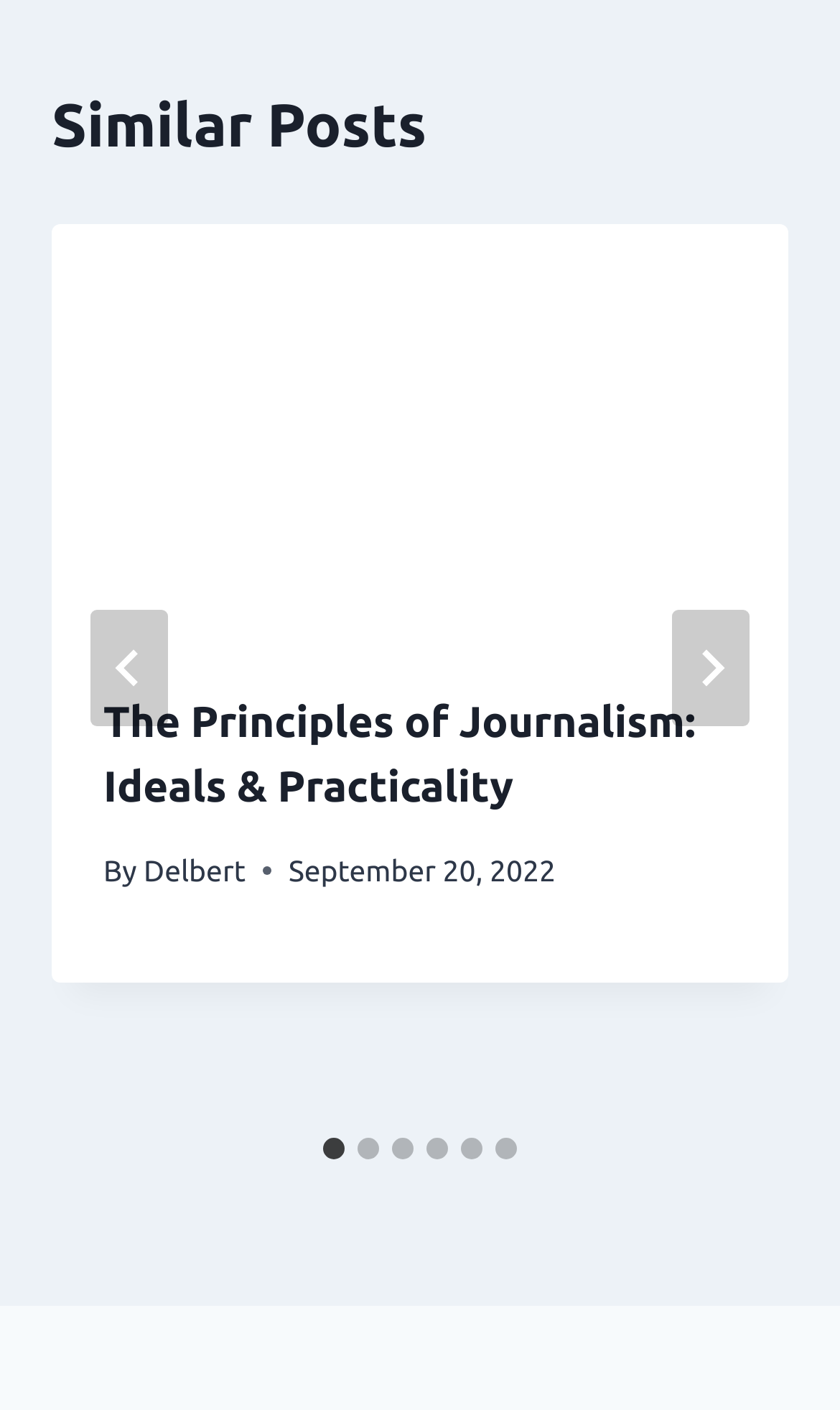Could you determine the bounding box coordinates of the clickable element to complete the instruction: "Go to the last slide"? Provide the coordinates as four float numbers between 0 and 1, i.e., [left, top, right, bottom].

[0.108, 0.432, 0.2, 0.515]